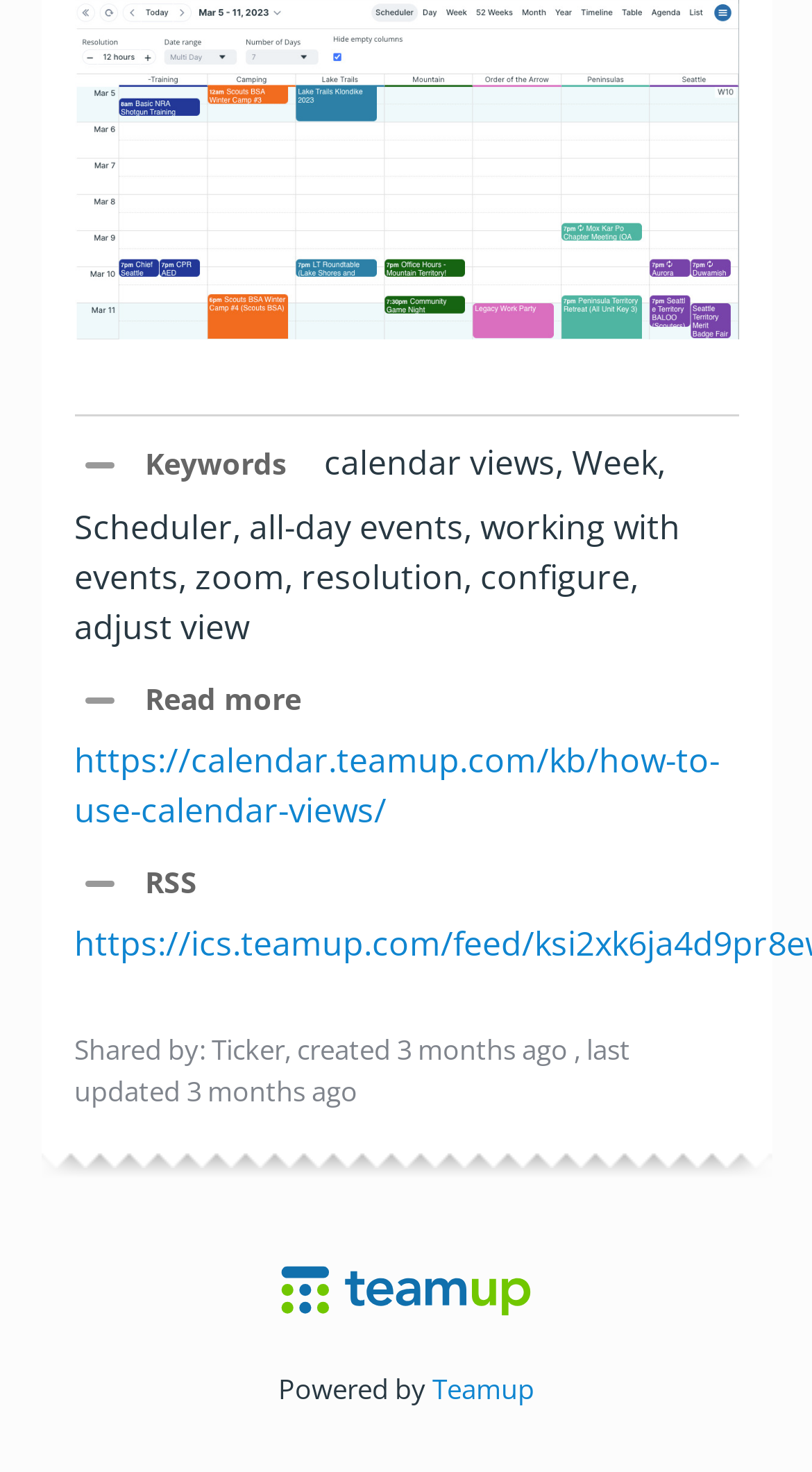What is the topic of the article?
Could you answer the question in a detailed manner, providing as much information as possible?

The topic of the article can be determined by looking at the static text 'Keywords' and the text that follows it, which mentions 'calendar views, Week, Scheduler, all-day events, working with events, zoom, resolution, configure, adjust view'. This suggests that the article is about calendar views.